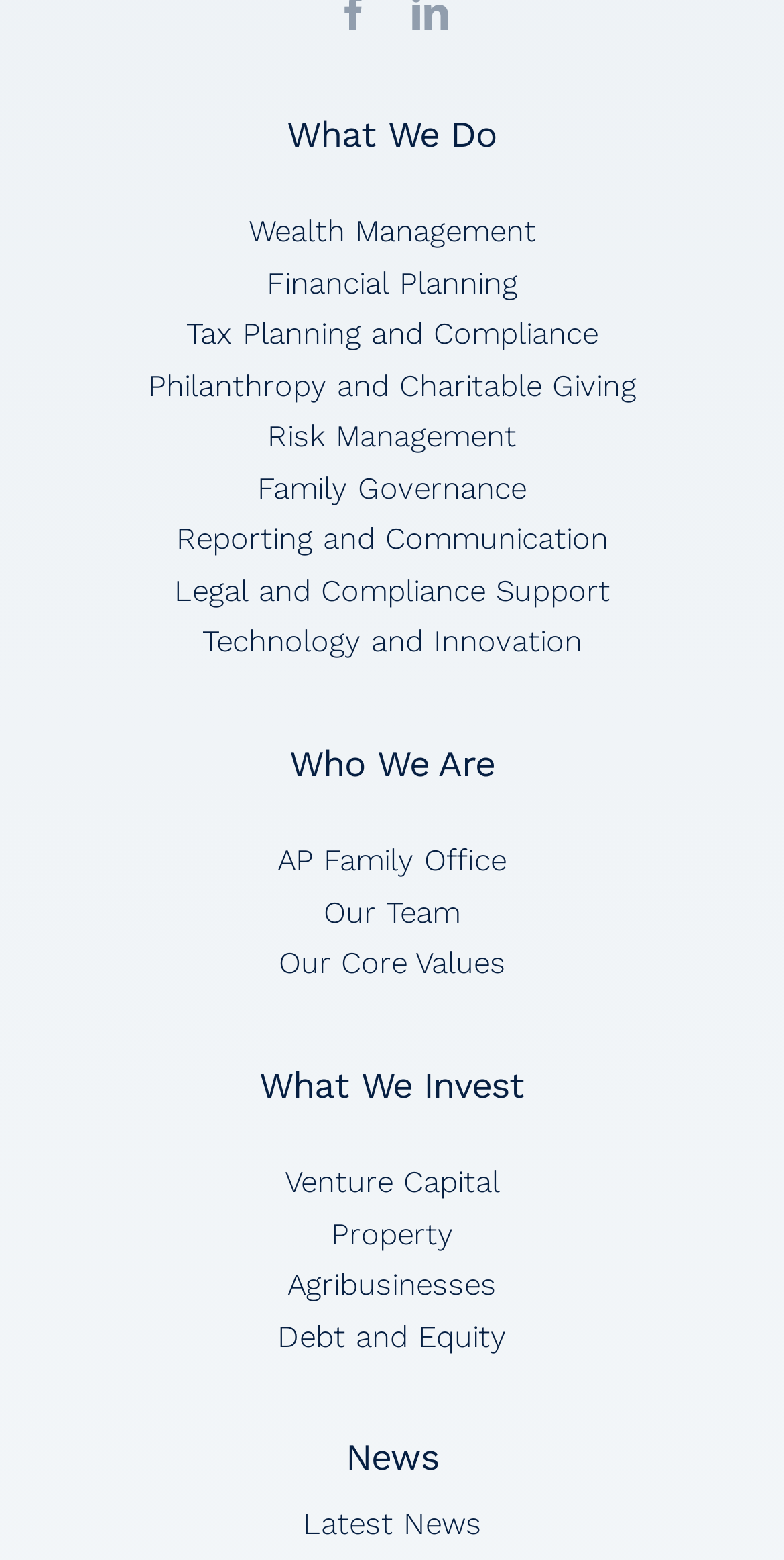How many news-related links are there?
Please respond to the question with a detailed and thorough explanation.

I counted the number of links related to news, which are 'News' and 'Latest News'.